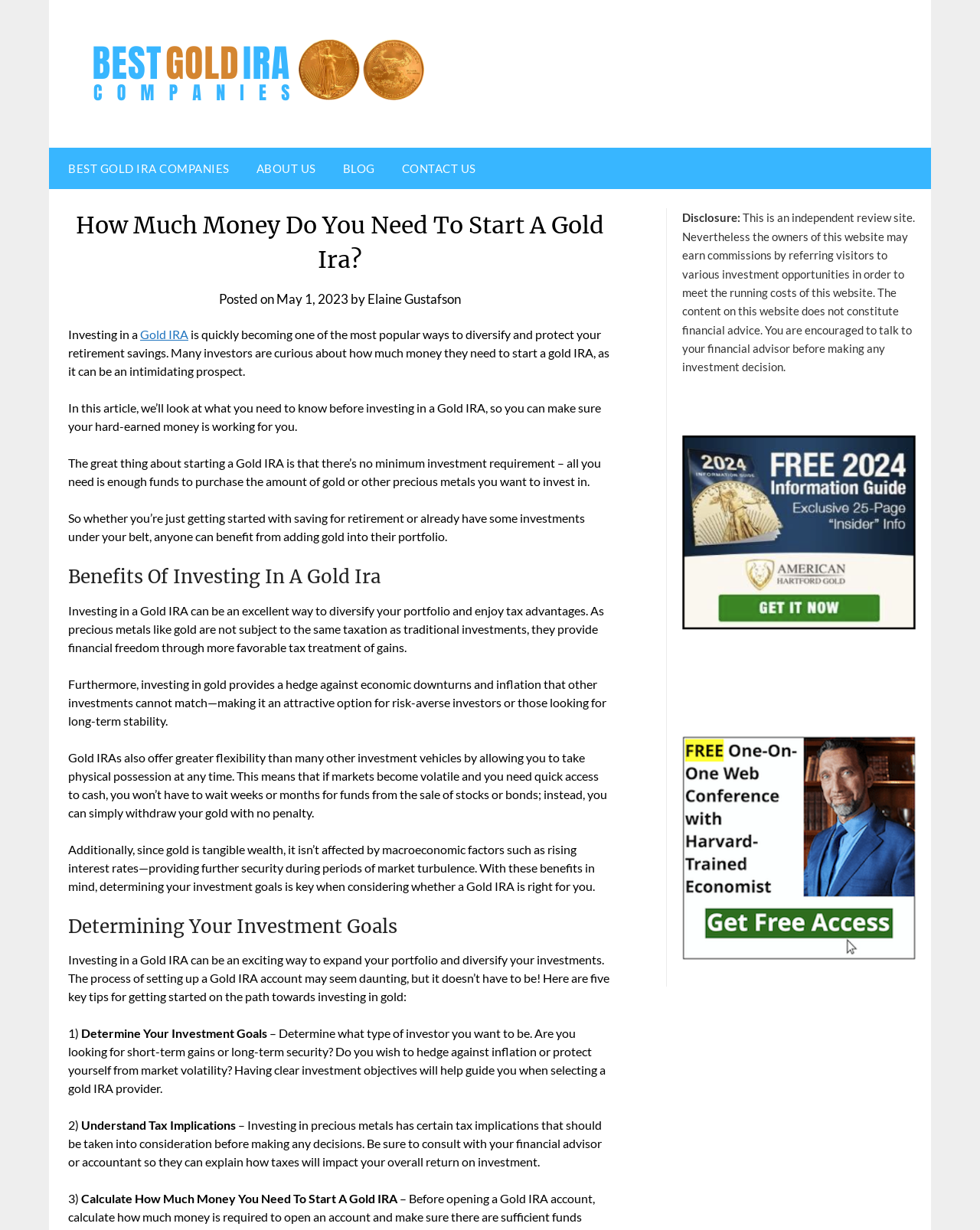Please find the bounding box coordinates (top-left x, top-left y, bottom-right x, bottom-right y) in the screenshot for the UI element described as follows: Gold IRA

[0.143, 0.266, 0.192, 0.278]